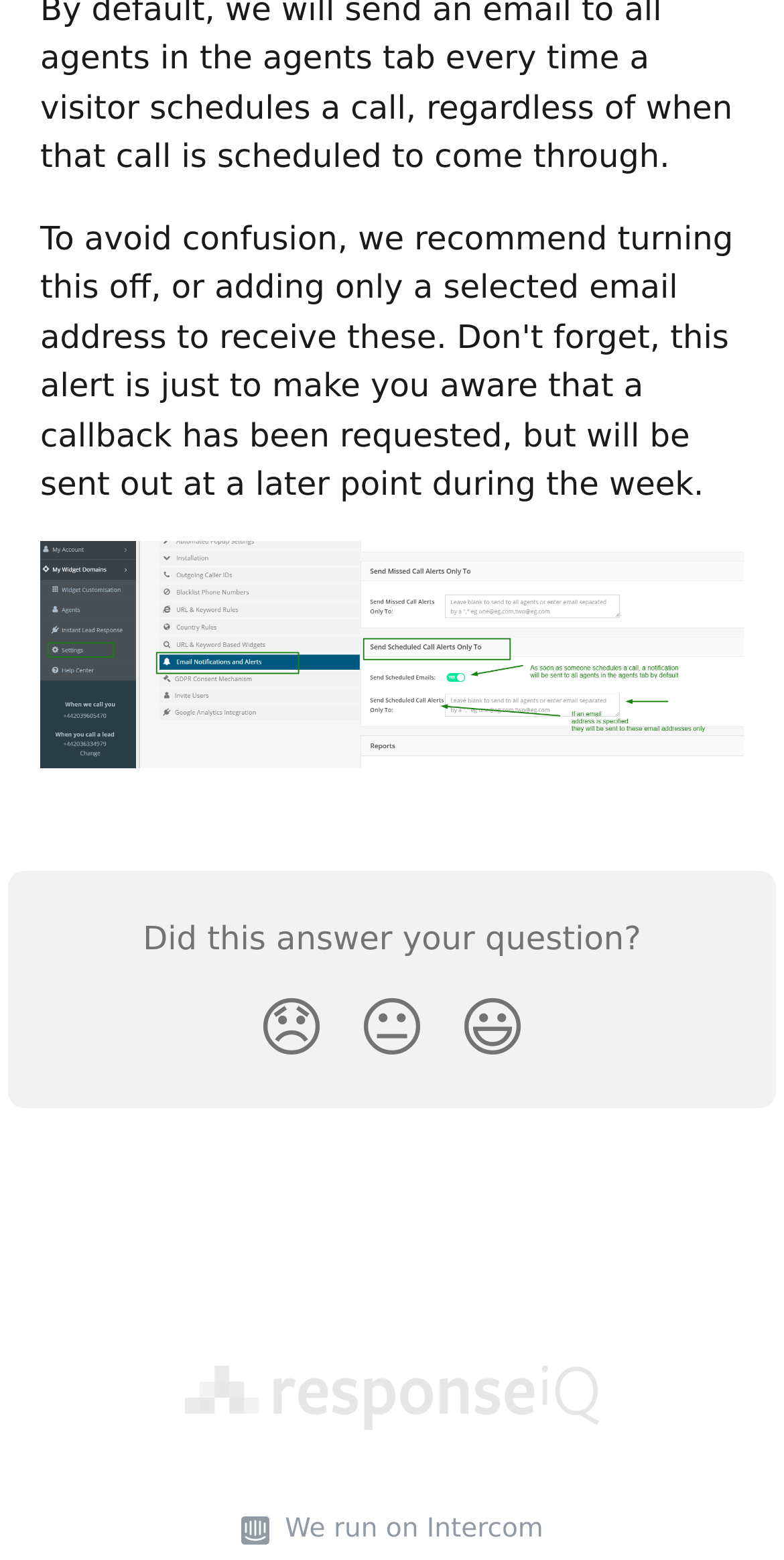How many reaction buttons are there?
Provide a short answer using one word or a brief phrase based on the image.

3